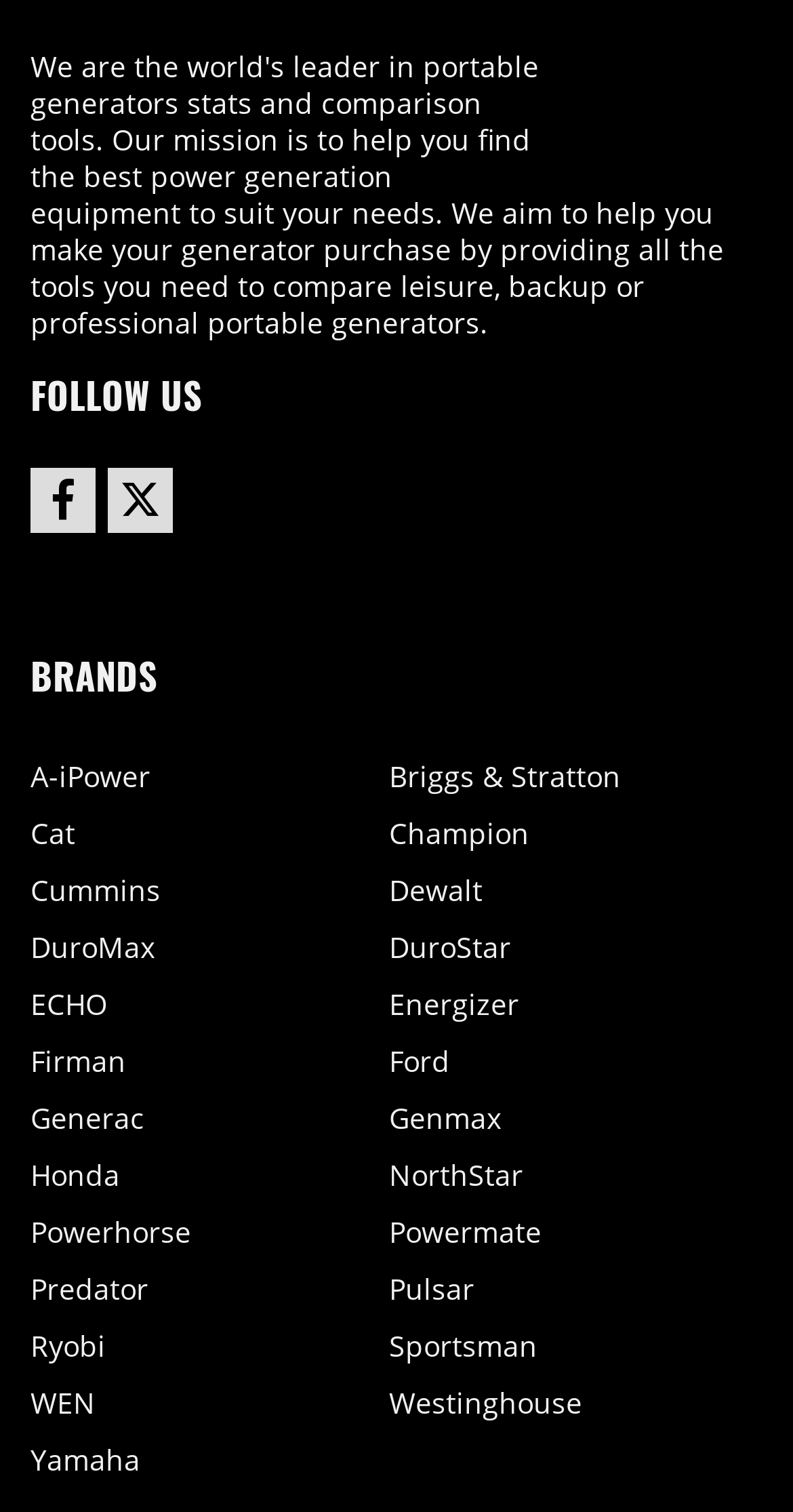Given the element description, predict the bounding box coordinates in the format (top-left x, top-left y, bottom-right x, bottom-right y), using floating point numbers between 0 and 1: Briggs & Stratton

[0.491, 0.5, 0.783, 0.526]